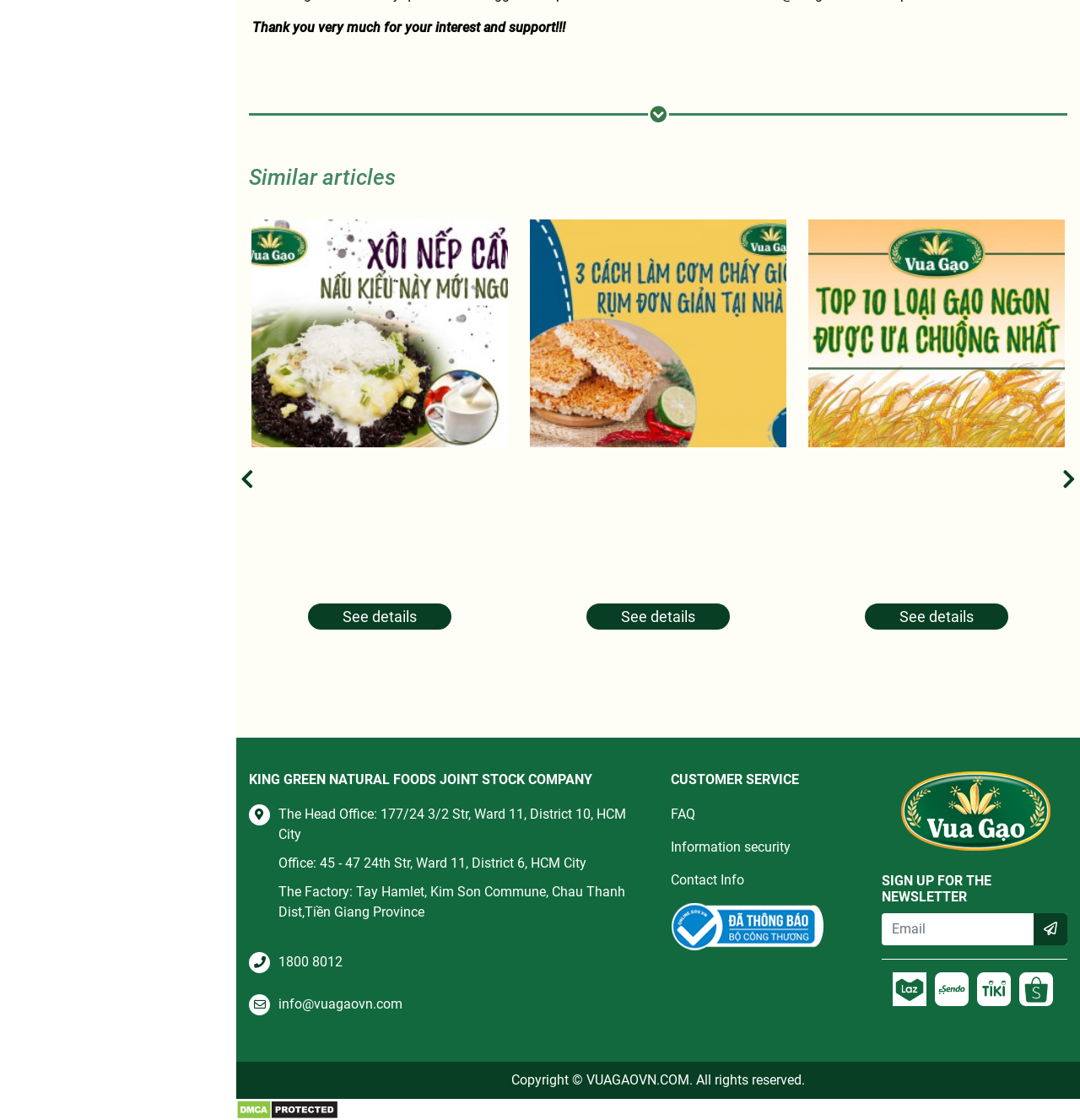What is the company name?
Please provide a single word or phrase as the answer based on the screenshot.

KING GREEN NATURAL FOODS JOINT STOCK COMPANY